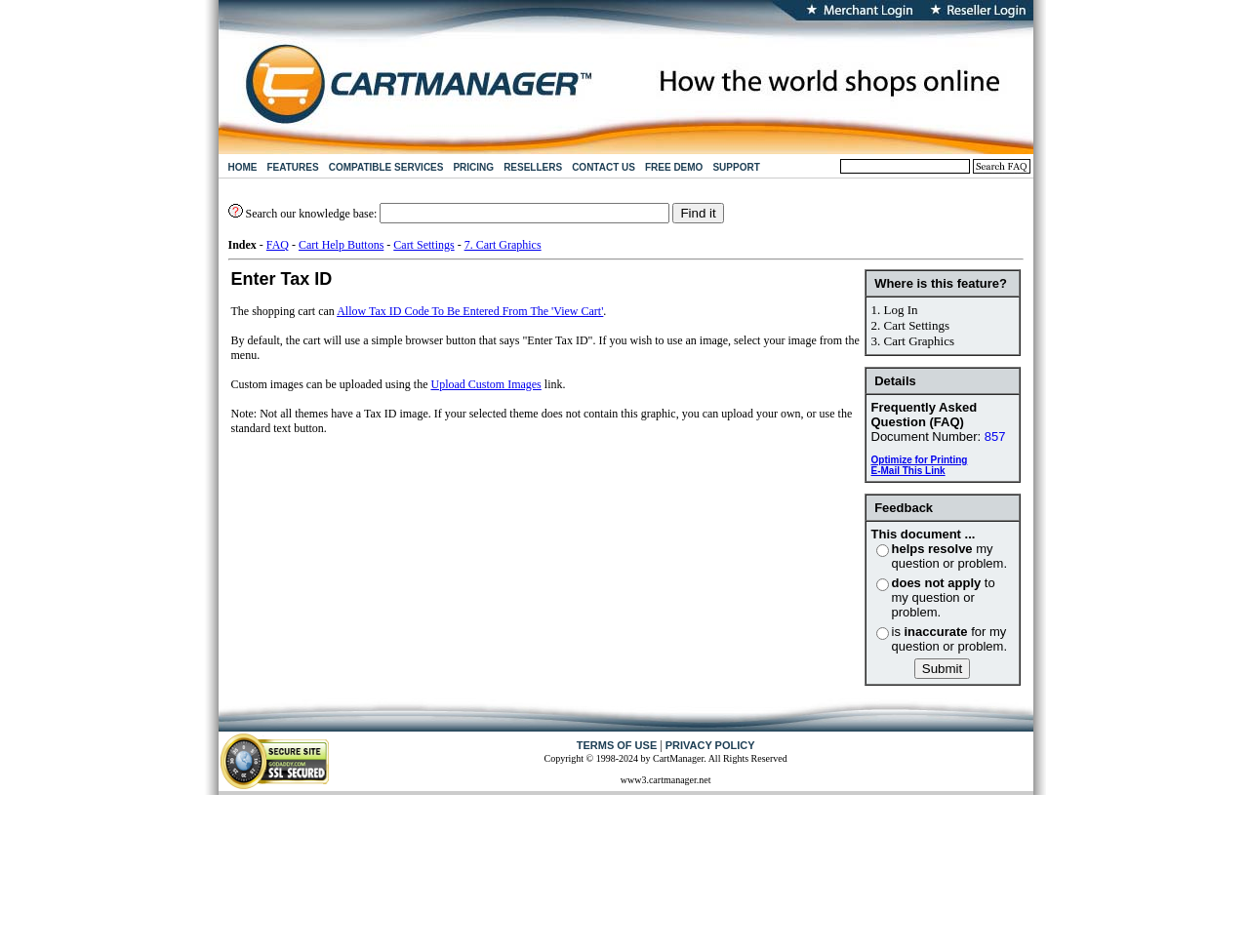Identify the coordinates of the bounding box for the element that must be clicked to accomplish the instruction: "Click Cart Settings link".

[0.315, 0.25, 0.364, 0.264]